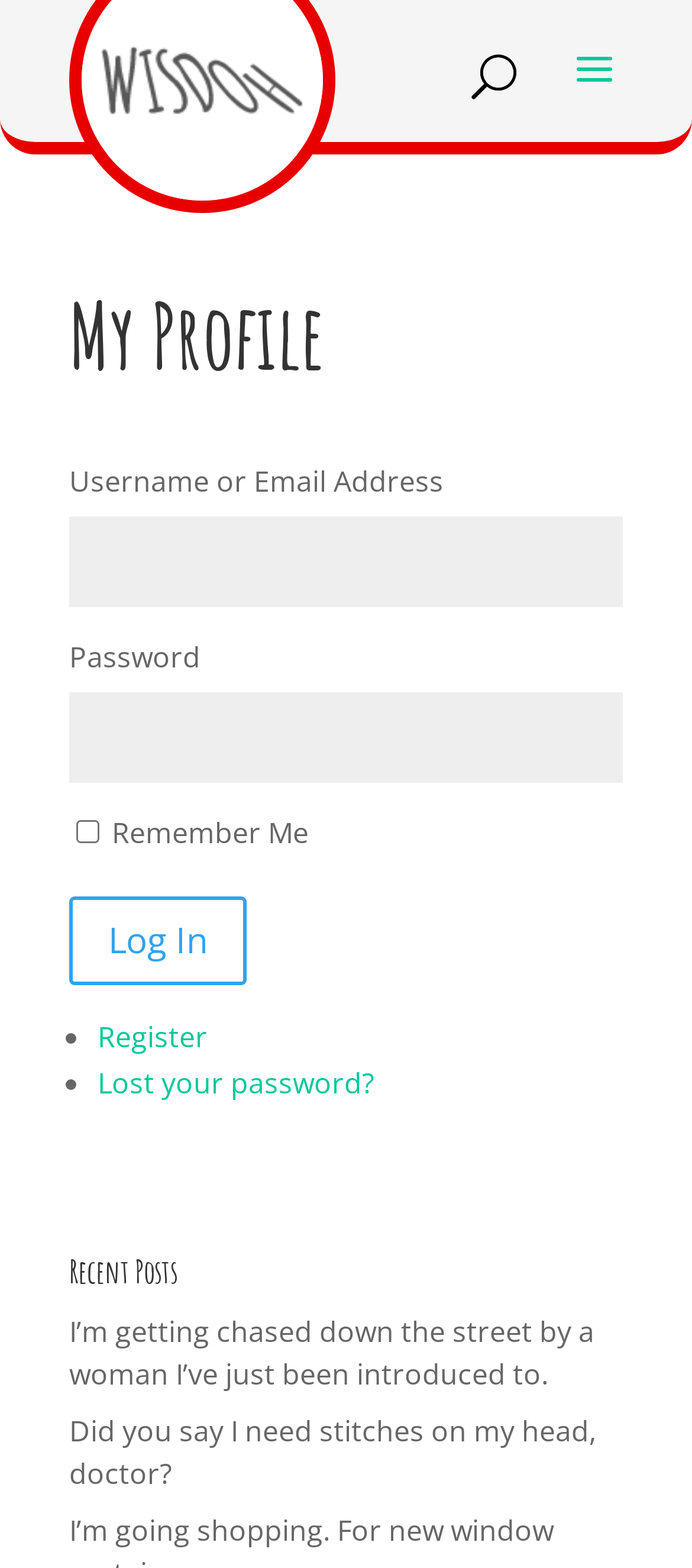Please give a succinct answer using a single word or phrase:
What is the alternative to logging in?

Register